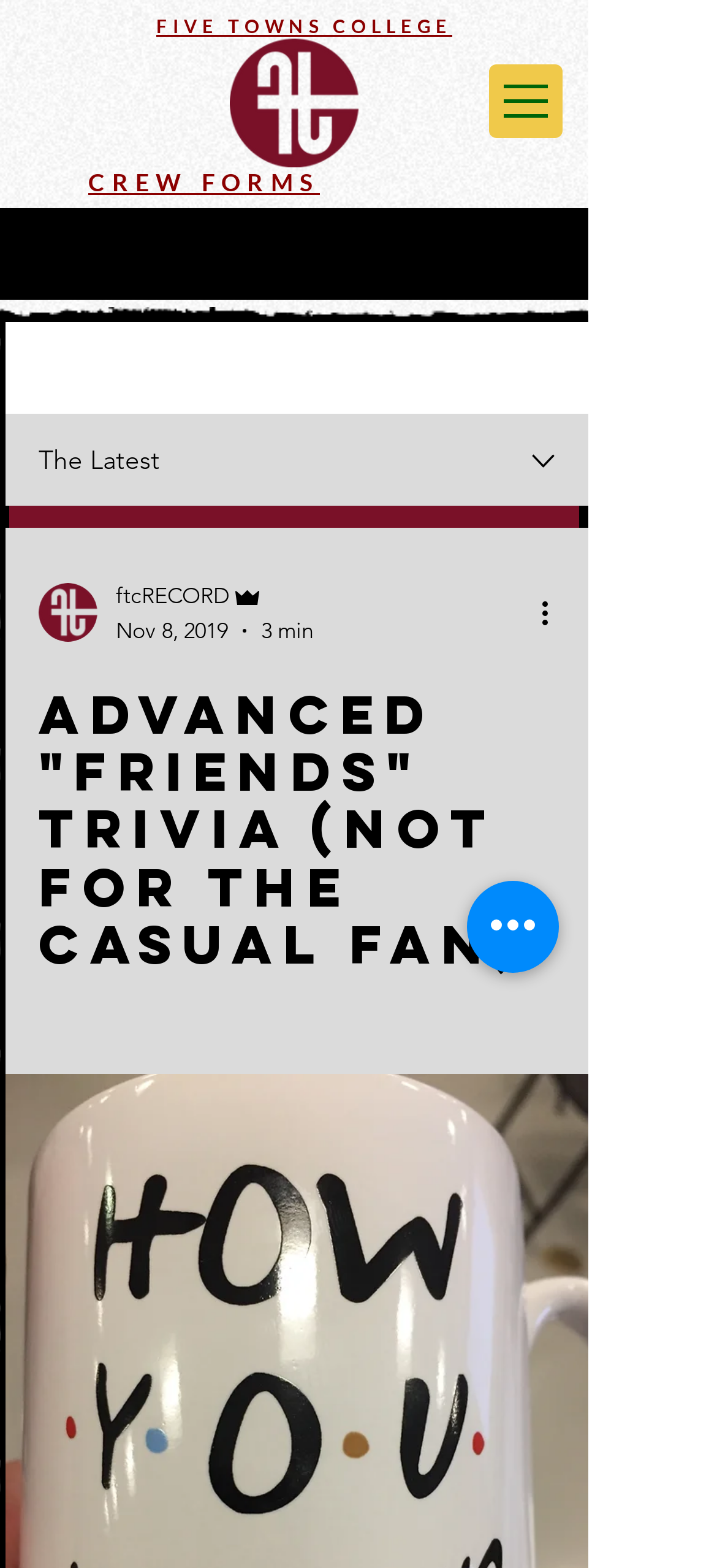Convey a detailed summary of the webpage, mentioning all key elements.

This webpage appears to be a blog or article page, with a focus on a trivia game related to the popular TV show Friends. At the top left, there is a heading that reads "FIVE TOWNS COLLEGE" with a link to the college's website. Next to it, there is an image of the FTC Logo. 

On the top right, there is a navigation menu labeled "Site" with a button that has a popup menu. The menu contains an image and is positioned above a heading that reads "CREW FORMS" with a link to the forms. 

Below the navigation menu, there are several sections. On the left, there is a section with a static text "Post" and a link with an image. Below it, there is another section with a static text "The Latest" and an image. 

To the right of these sections, there is a combobox with a menu that contains several links, including "Writer's picture" with an image, "ftcRECORD Admin" with an image, and a date and time "Nov 8, 2019" and "3 min". There is also a button labeled "More actions" with an image. 

At the bottom of the page, there is a heading that reads "Advanced 'FriendS' Trivia (Not for the Casual Fan)" and a button labeled "Quick actions".